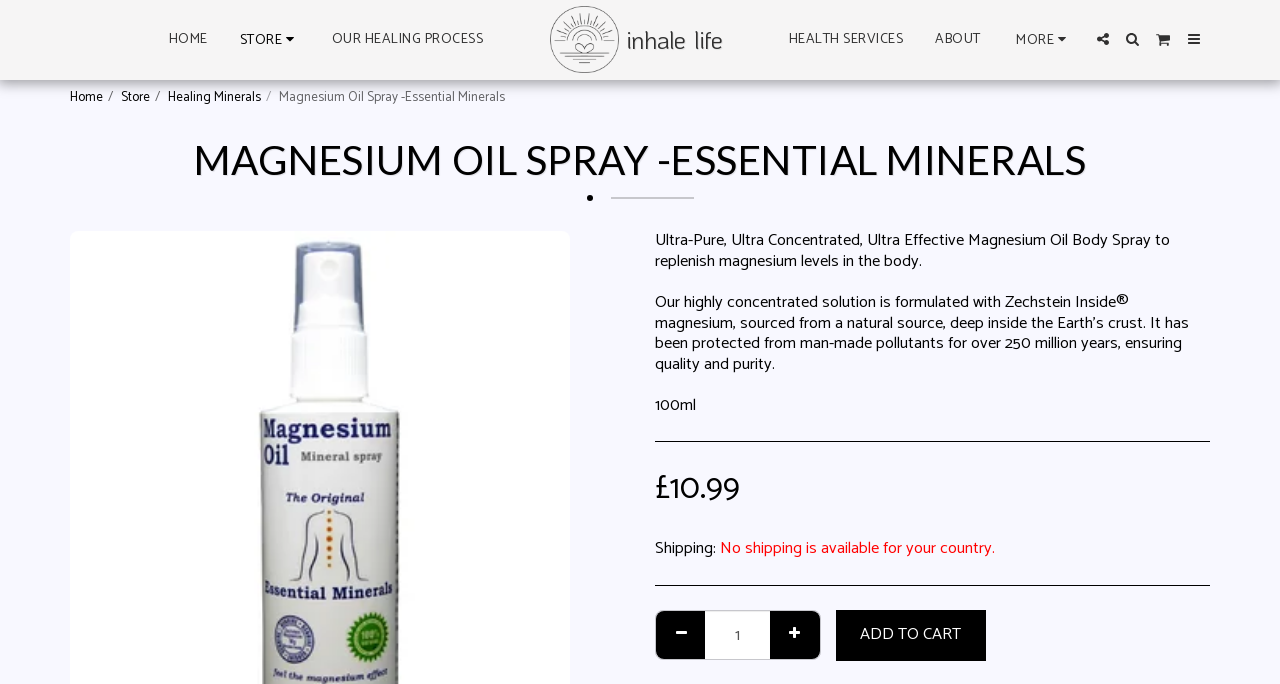Explain in detail what is displayed on the webpage.

The webpage is about a product called Magnesium Oil Spray, which is an ultra-pure, ultra-concentrated, and ultra-effective body spray to replenish magnesium levels in the body. 

At the top of the page, there is a navigation menu with links to "HOME", "STORE", "OUR HEALING PROCESS", "HEALTH SERVICES", "ABOUT", and "MORE". The "inhale life" logo is situated next to the navigation menu. 

Below the navigation menu, there is a secondary navigation menu with links to "Home", "Store", and "Healing Minerals". The title "Magnesium Oil Spray -Essential Minerals" is displayed prominently. 

The main content of the page is divided into sections by horizontal separators. The first section describes the product, stating that it is formulated with Zechstein Inside magnesium, sourced from a natural source deep inside the Earth's crust, ensuring quality and purity. The product is 100ml in size.

The next section displays the price of the product, £10.99. 

Below that, there is a section about shipping, which states that no shipping is available for the user's country. 

The final section contains a call-to-action, with a button to "Add To Cart" and a text box to enter a quantity. There are also two other buttons with no text.